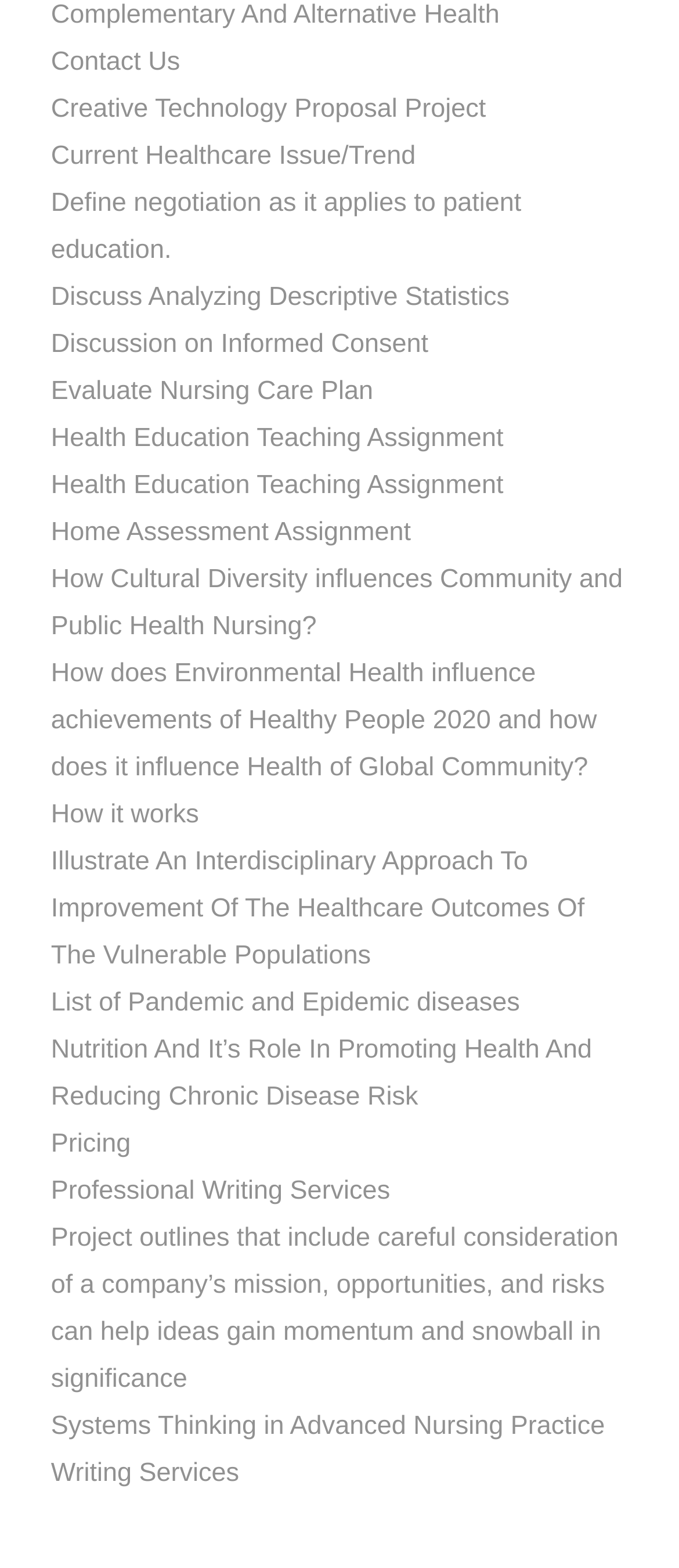Please identify the bounding box coordinates of the element I need to click to follow this instruction: "Click on 'Complementary And Alternative Health'".

[0.075, 0.0, 0.736, 0.019]